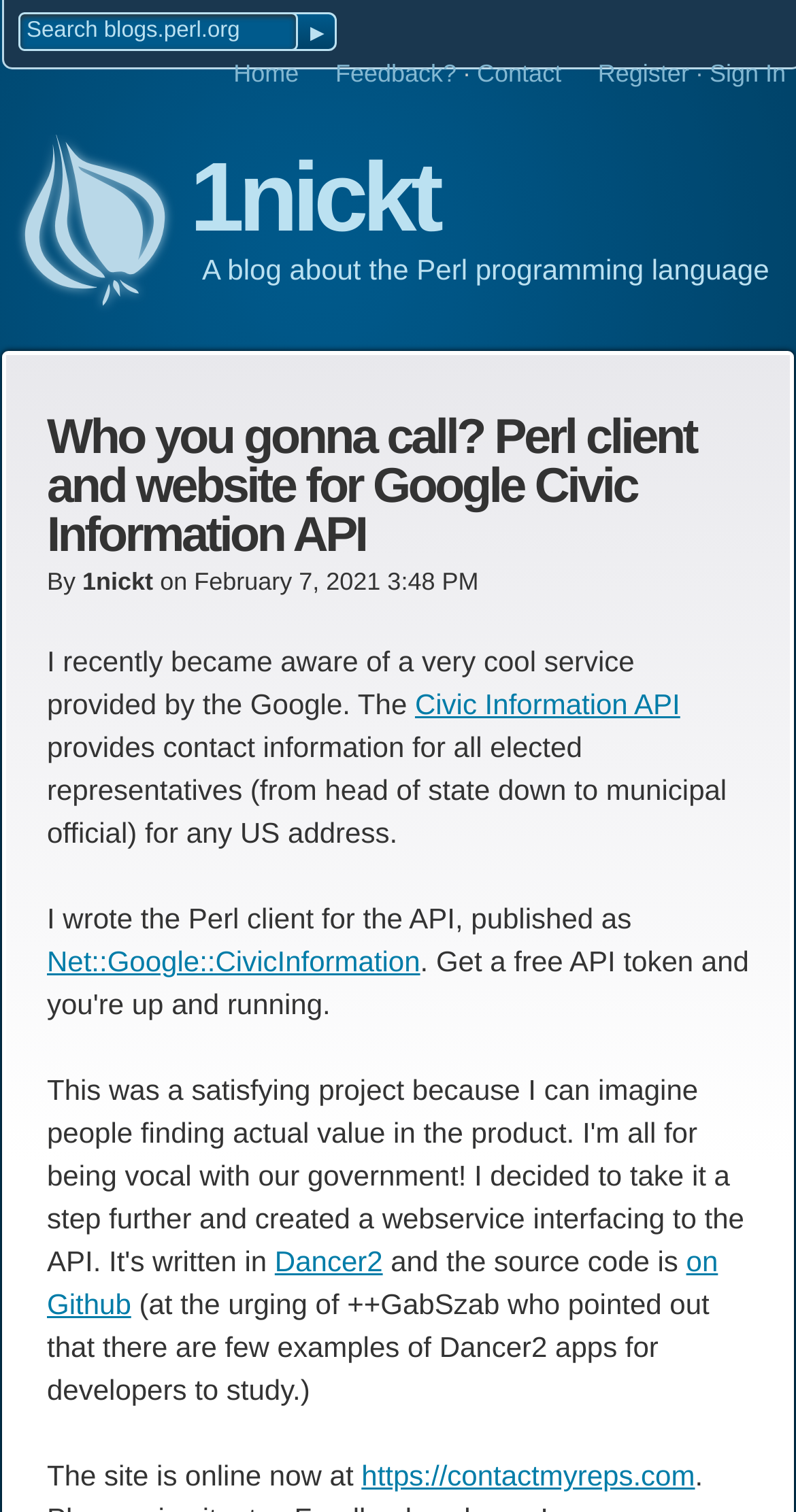Answer succinctly with a single word or phrase:
What is the name of the Perl client for the API?

Net::Google::CivicInformation